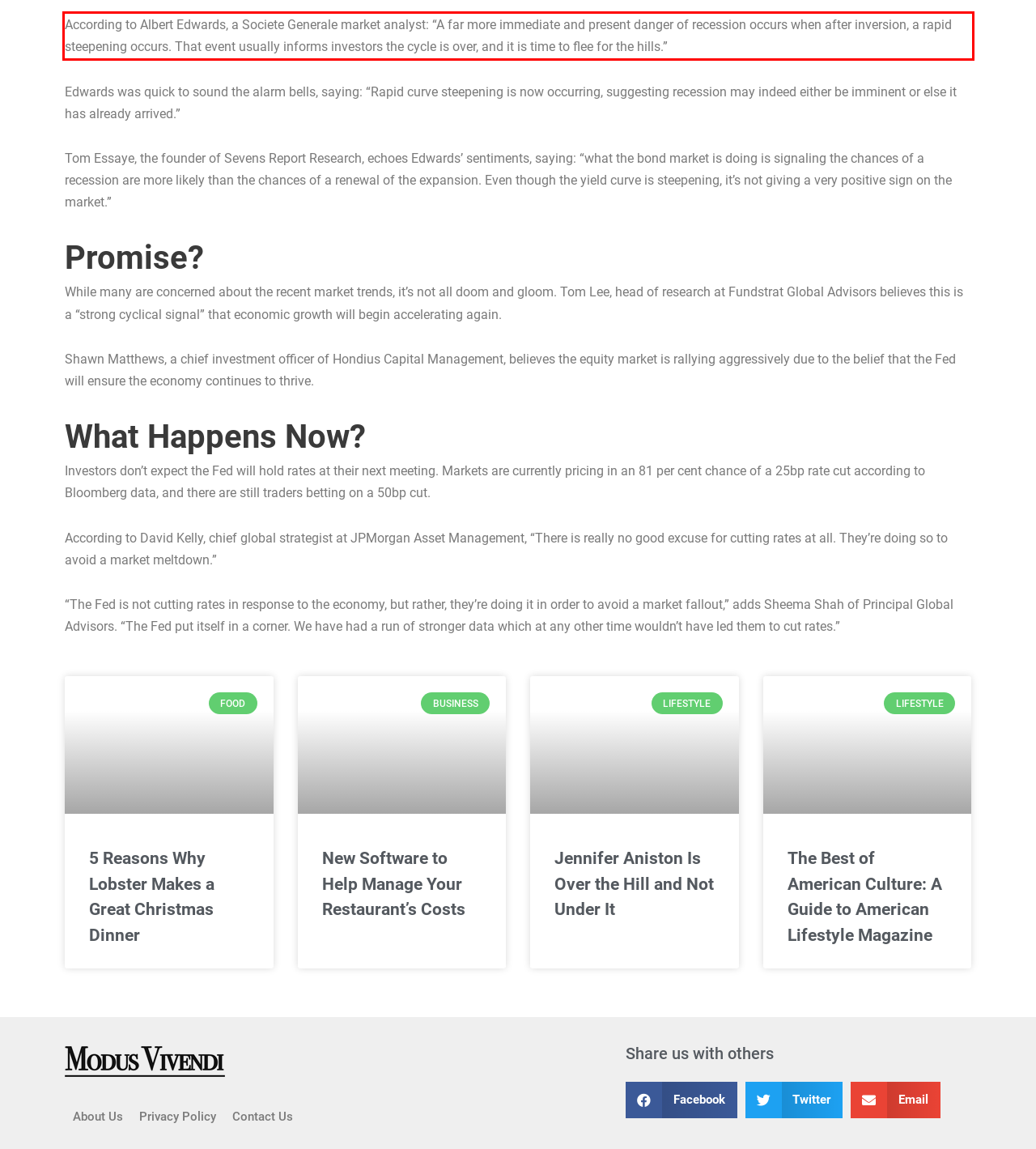Observe the screenshot of the webpage, locate the red bounding box, and extract the text content within it.

According to Albert Edwards, a Societe Generale market analyst: “A far more immediate and present danger of recession occurs when after inversion, a rapid steepening occurs. That event usually informs investors the cycle is over, and it is time to flee for the hills.”